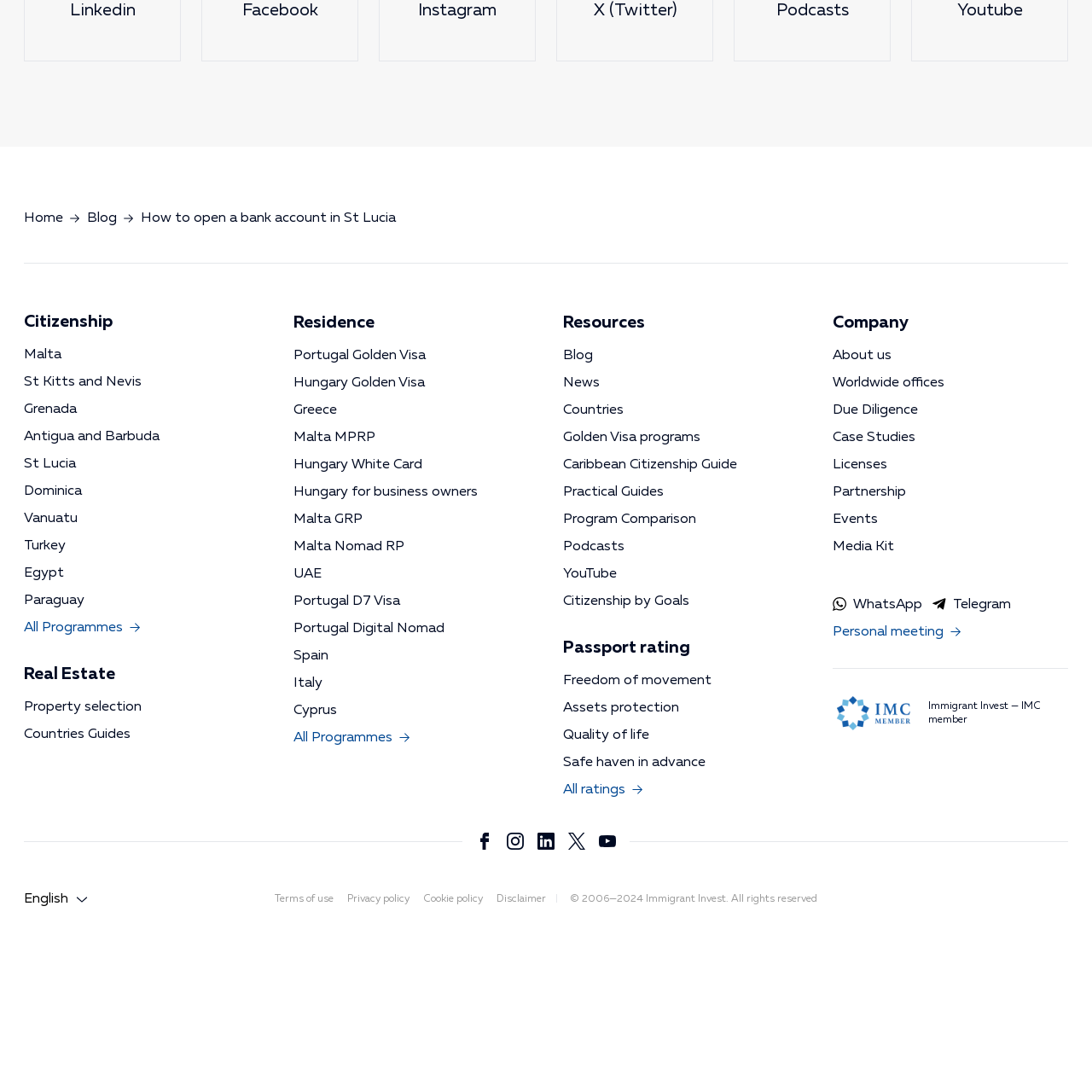Determine the bounding box coordinates of the clickable element necessary to fulfill the instruction: "Contact us through WhatsApp". Provide the coordinates as four float numbers within the 0 to 1 range, i.e., [left, top, right, bottom].

[0.762, 0.546, 0.845, 0.562]